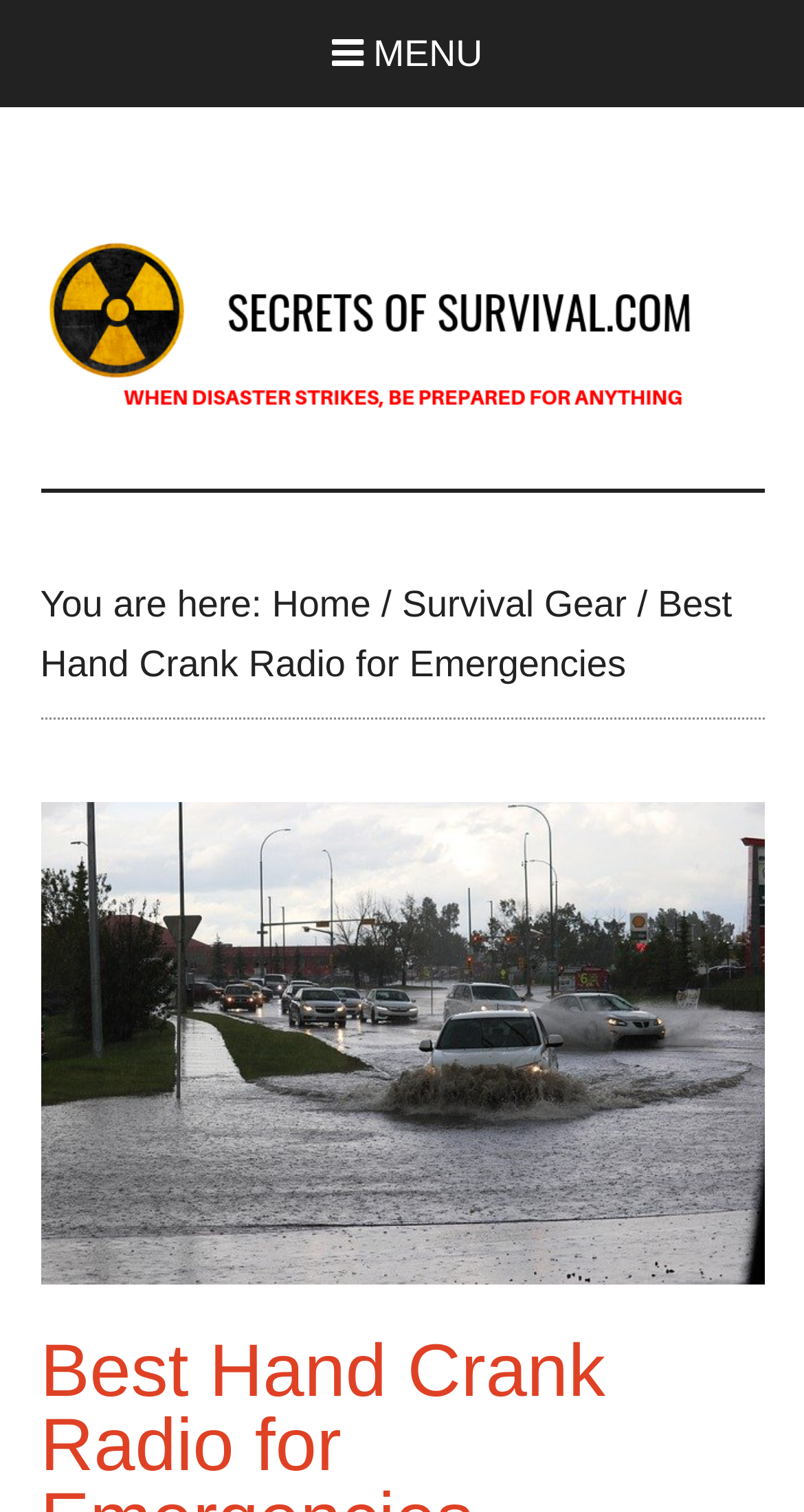Is the menu button pressed?
Using the image as a reference, answer the question with a short word or phrase.

No